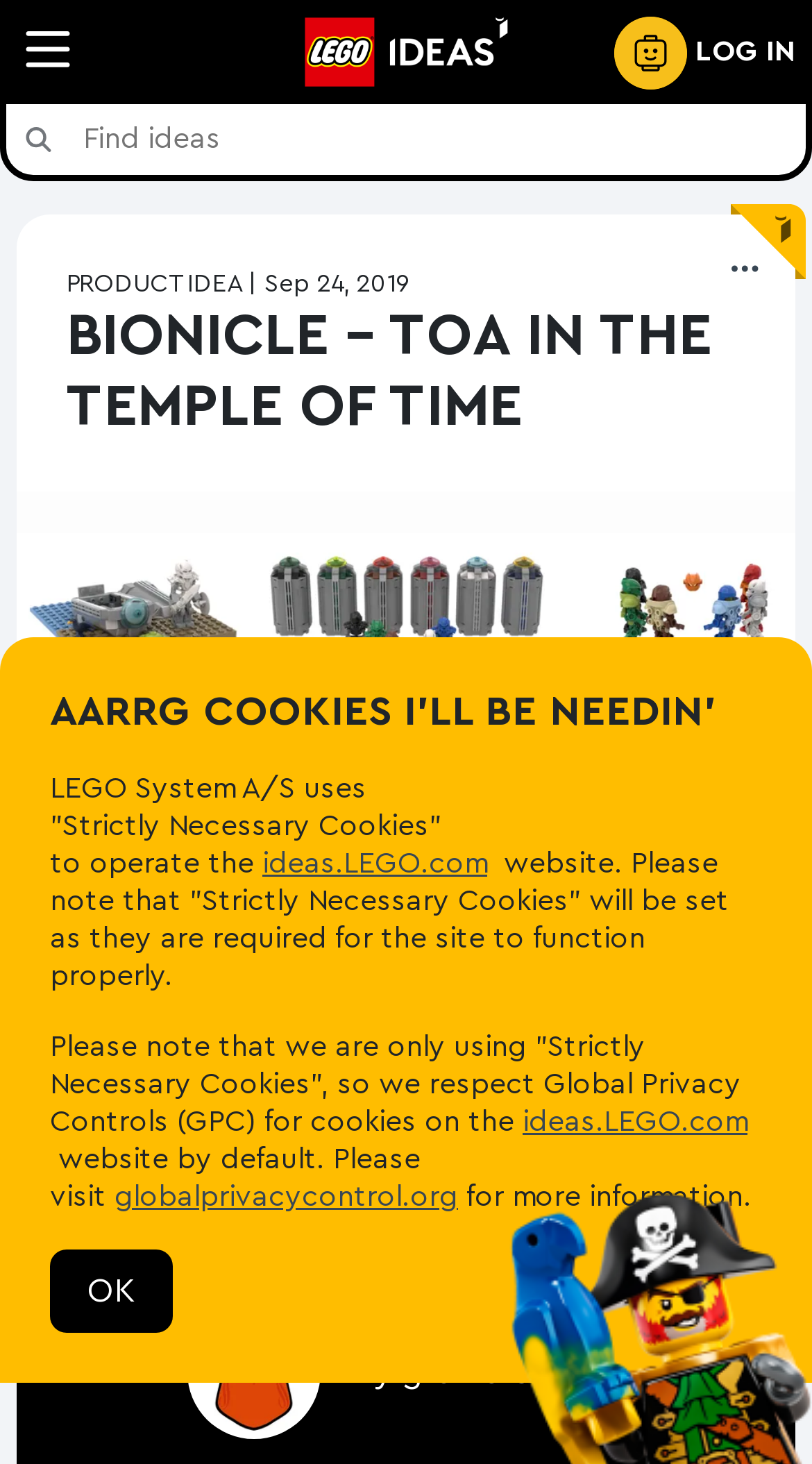Describe all significant elements and features of the webpage.

This webpage is about LEGO IDEAS, specifically the Bionicle – Toa in the Temple of Time product idea. At the top left, there is a navigation menu link, and next to it, the LEGO IDEAS logo is displayed. On the top right, there is a user menu link with a "LOG IN" button. A search field and a search button are located on the top center.

Below the search field, there is a product idea description section. It starts with a heading "BIONICLE – TOA IN THE TEMPLE OF TIME" and is followed by a timestamp "Sep 24, 2019". There are three images in this section, with the first one being the largest, spanning almost the entire width of the page.

Underneath the images, there is a section with the creator's information, including their avatar, name "grumblebricks", and a "By" label. 

Further down, there is a heading "AARRG COOKIES I'LL BE NEEDIN'" and a paragraph of text explaining the use of "Strictly Necessary Cookies" on the website. There are two links to "ideas.LEGO.com" and one link to "globalprivacycontrol.org" within this text. 

At the bottom of the page, there is a button "Reject cookies" with an "OK" label.